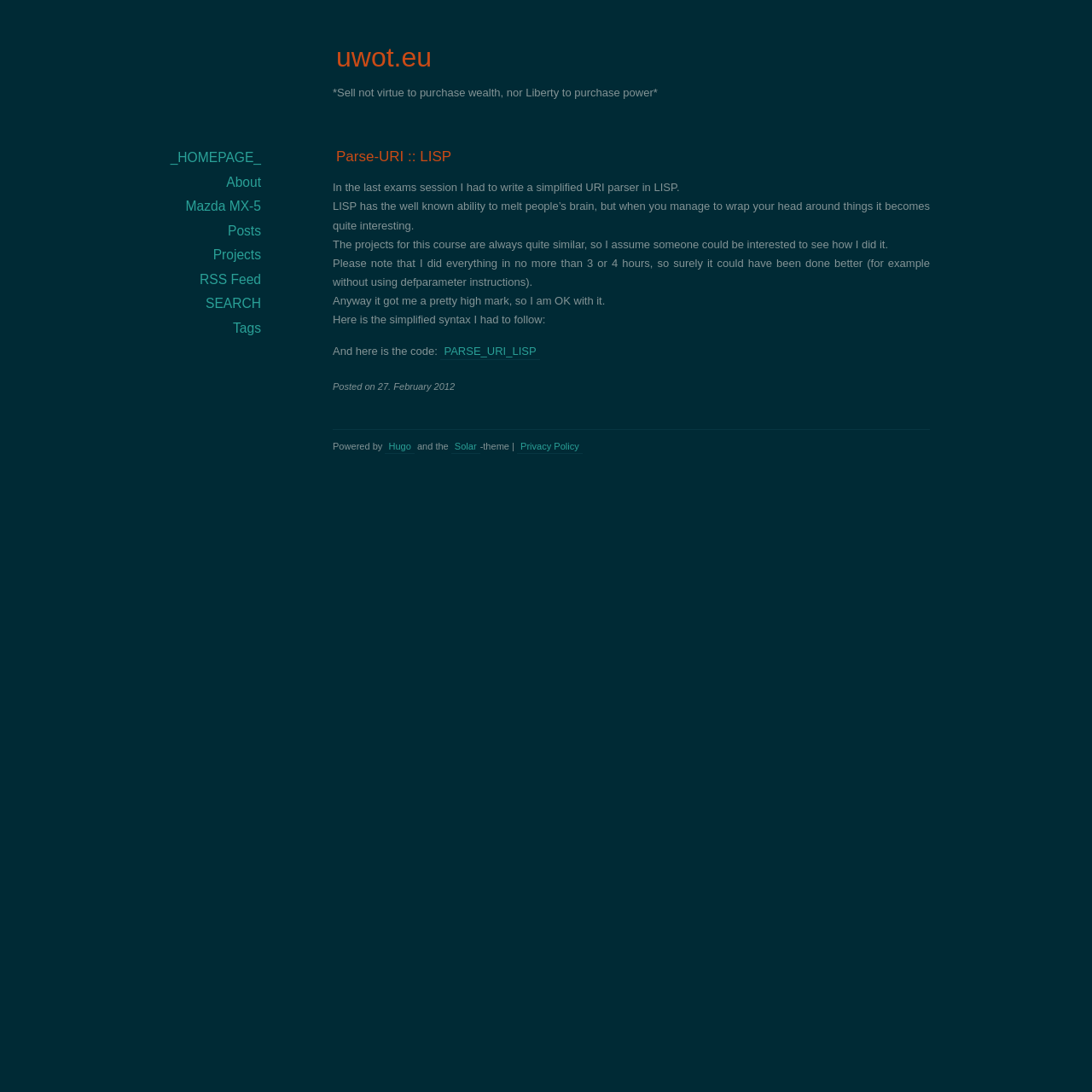What is the date of the article?
Give a detailed and exhaustive answer to the question.

The date of the article can be found at the bottom of the article section, where it reads 'Posted on 27. February 2012'.